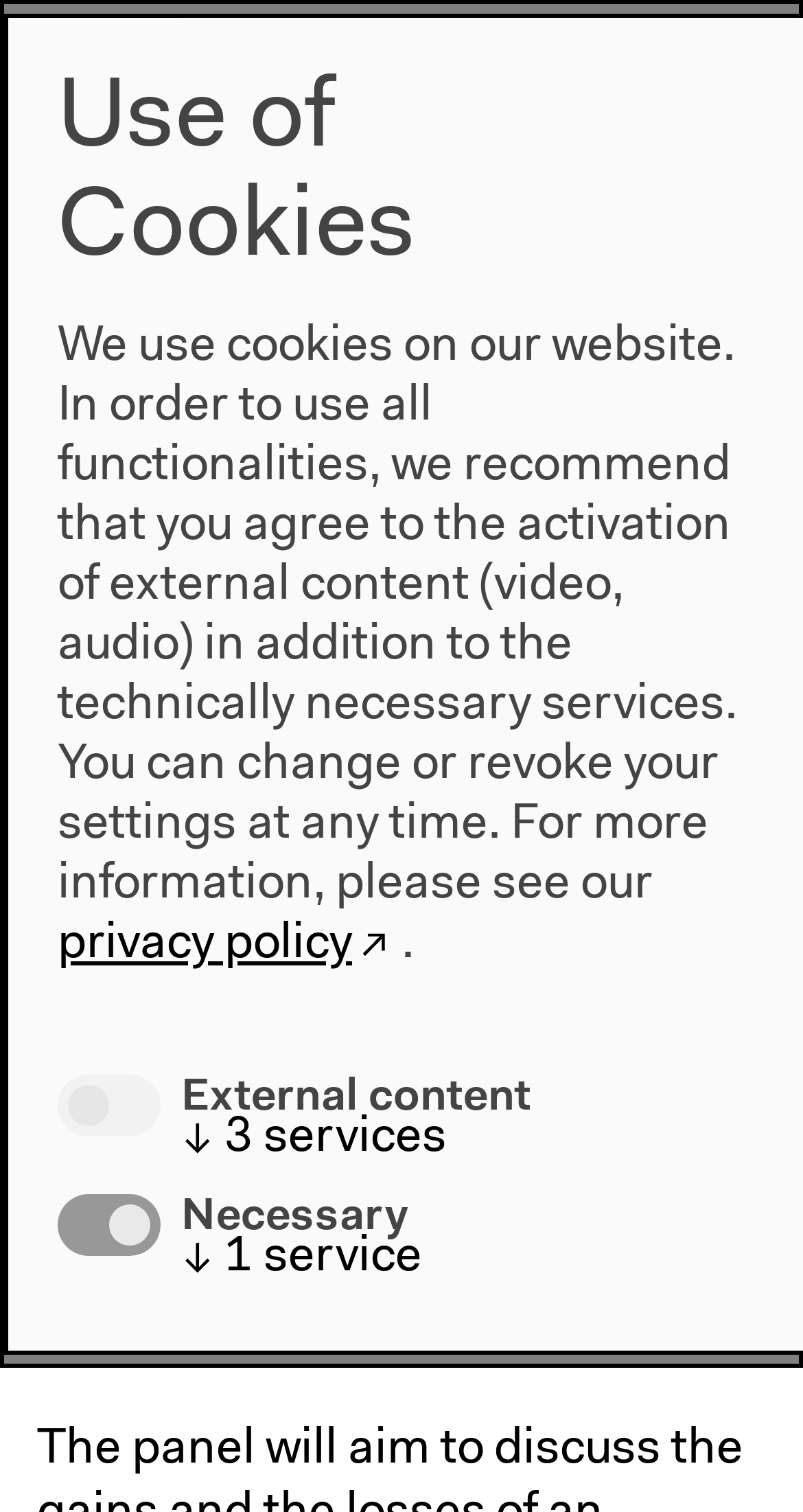Using the information shown in the image, answer the question with as much detail as possible: What is the location of the panel?

I found the answer by looking at the StaticText element with the text 'Auditorium' which is located below the panel details, indicating that it is the location of the panel.